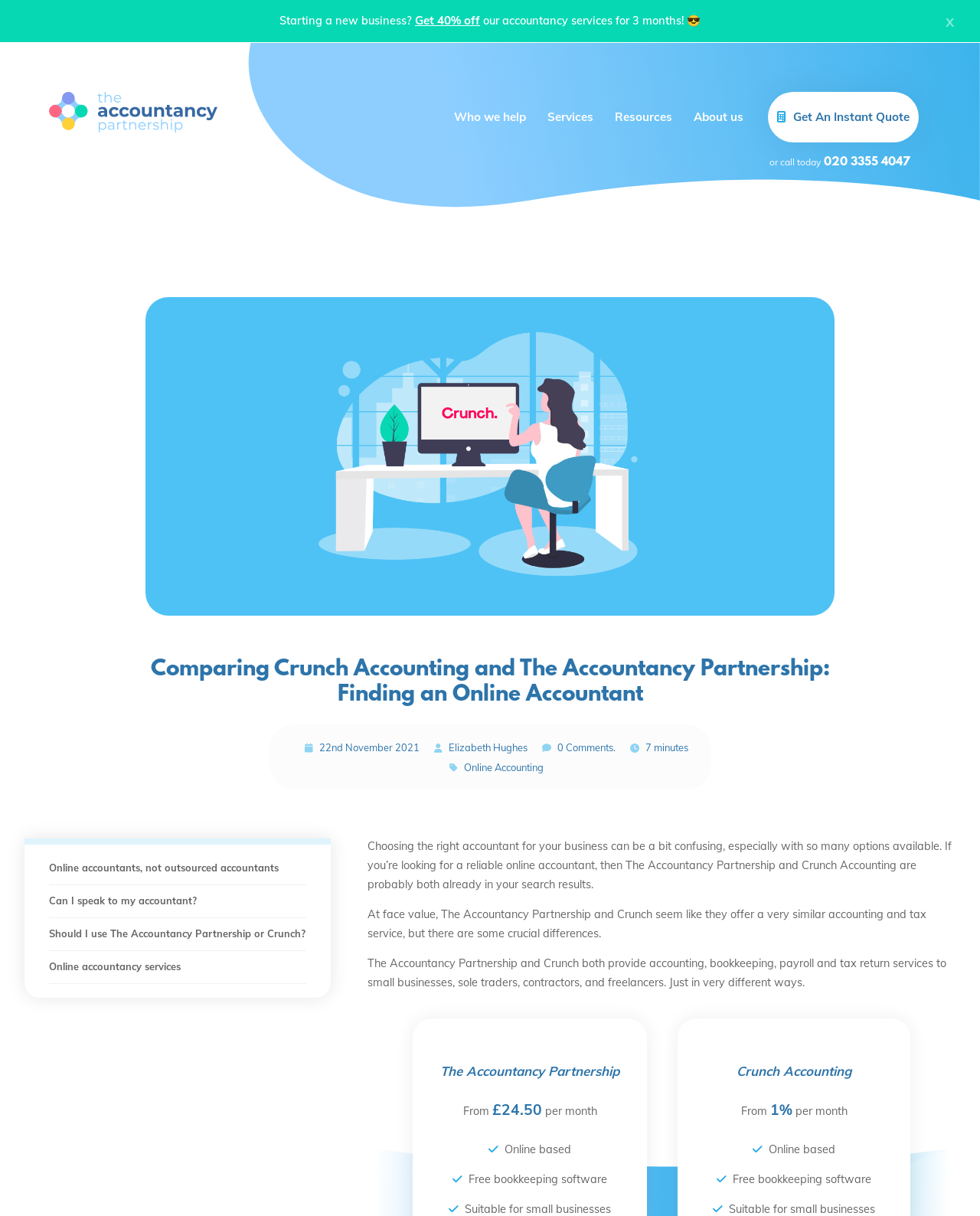Examine the image carefully and respond to the question with a detailed answer: 
What is the difference between The Accountancy Partnership and Crunch Accounting?

I found this information by reading the text 'At face value, The Accountancy Partnership and Crunch seem like they offer a very similar accounting and tax service, but there are some crucial differences.' and 'Just in very different ways.' which suggests that they have similar services but with different approaches.